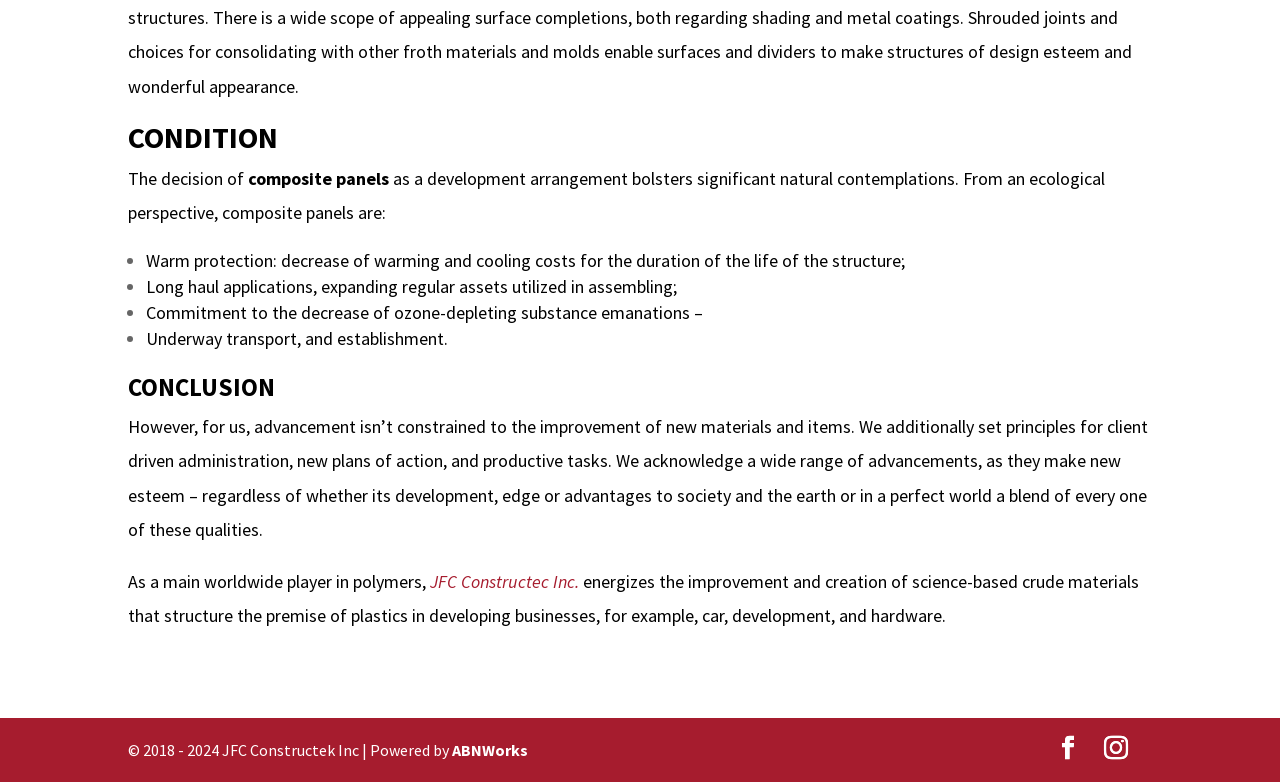Determine the bounding box for the described HTML element: "JFC Constructec Inc.". Ensure the coordinates are four float numbers between 0 and 1 in the format [left, top, right, bottom].

[0.336, 0.729, 0.452, 0.758]